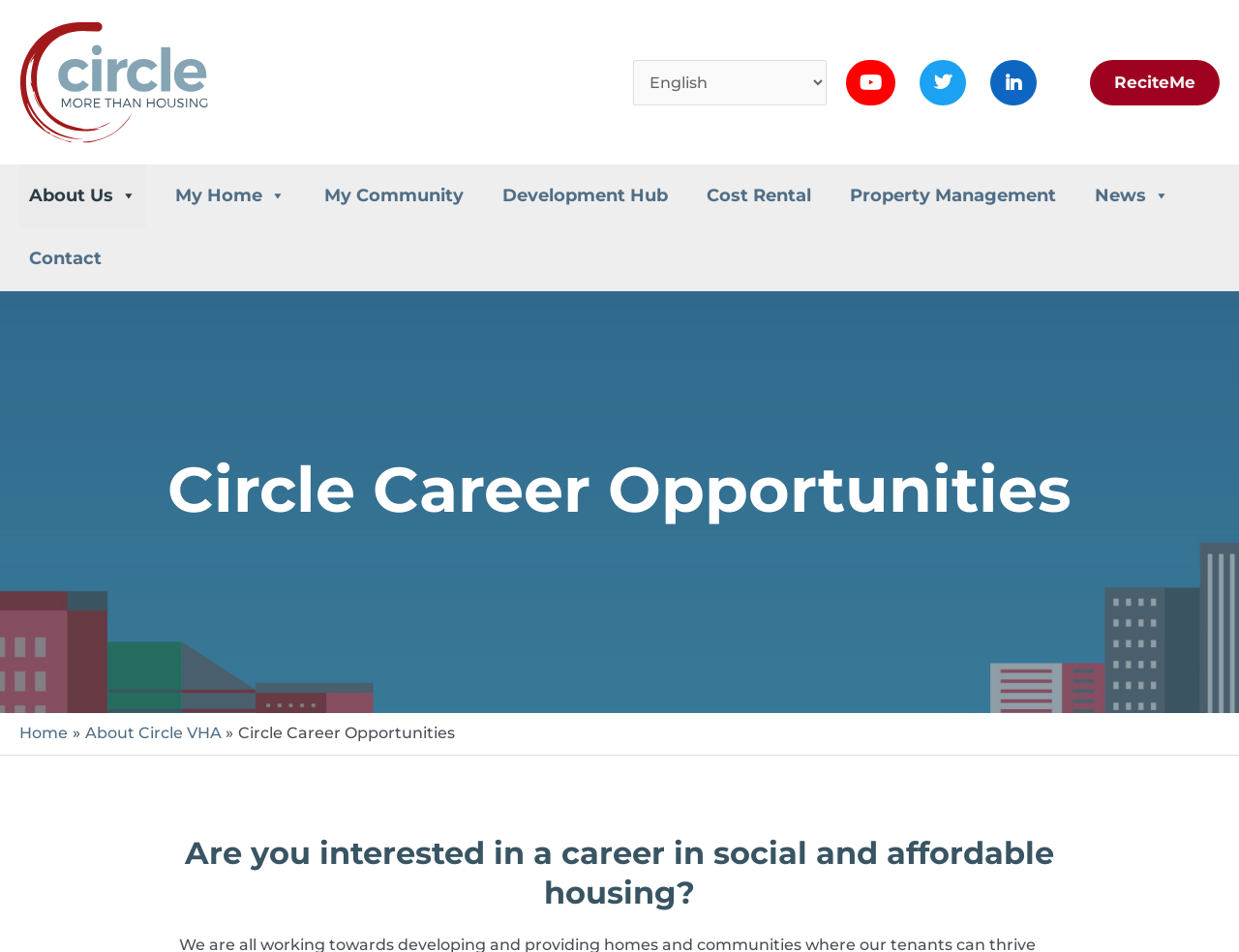What is the purpose of the 'Select Language' combobox?
Respond with a short answer, either a single word or a phrase, based on the image.

To select a language